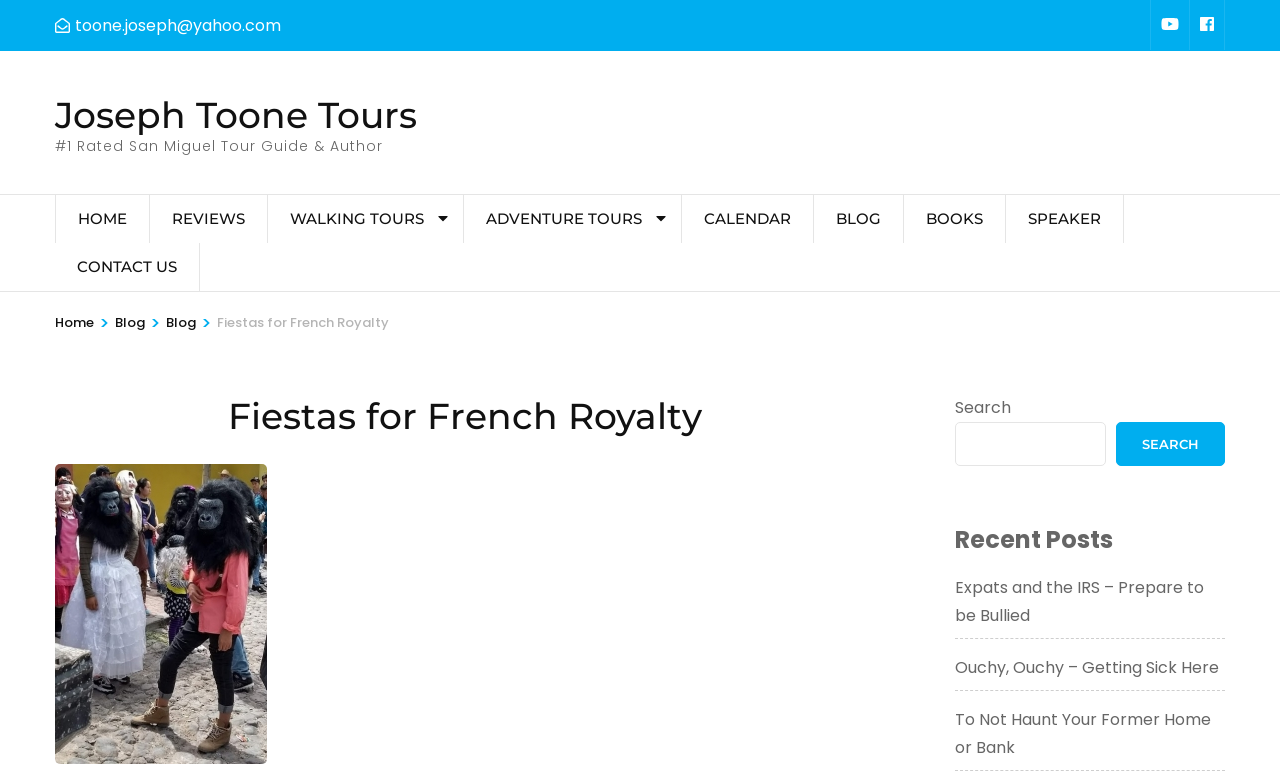Kindly provide the bounding box coordinates of the section you need to click on to fulfill the given instruction: "read the blog post 'Expats and the IRS – Prepare to be Bullied'".

[0.746, 0.735, 0.941, 0.8]